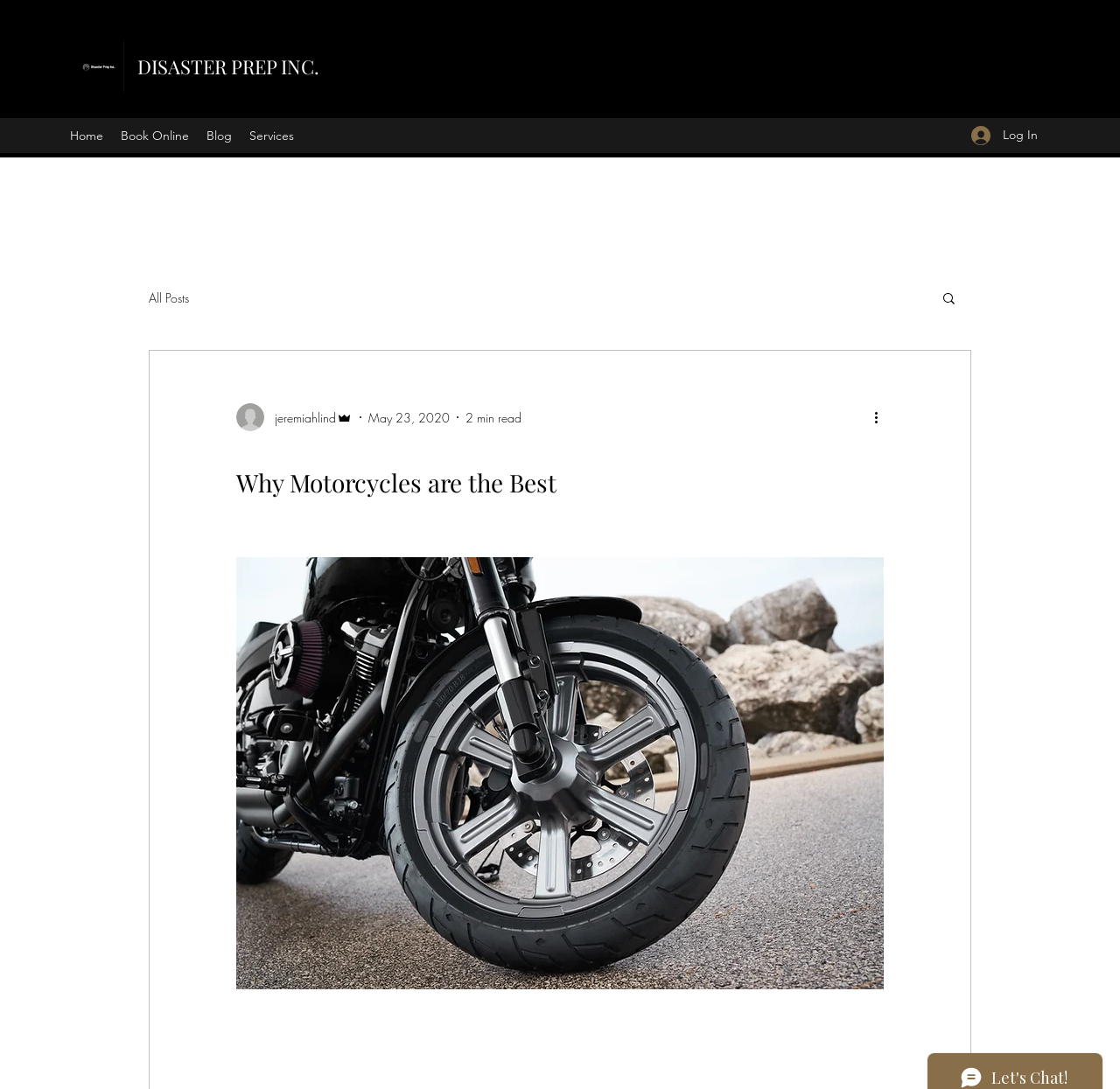Determine the bounding box coordinates for the region that must be clicked to execute the following instruction: "View more actions on the blog post".

[0.778, 0.374, 0.797, 0.393]